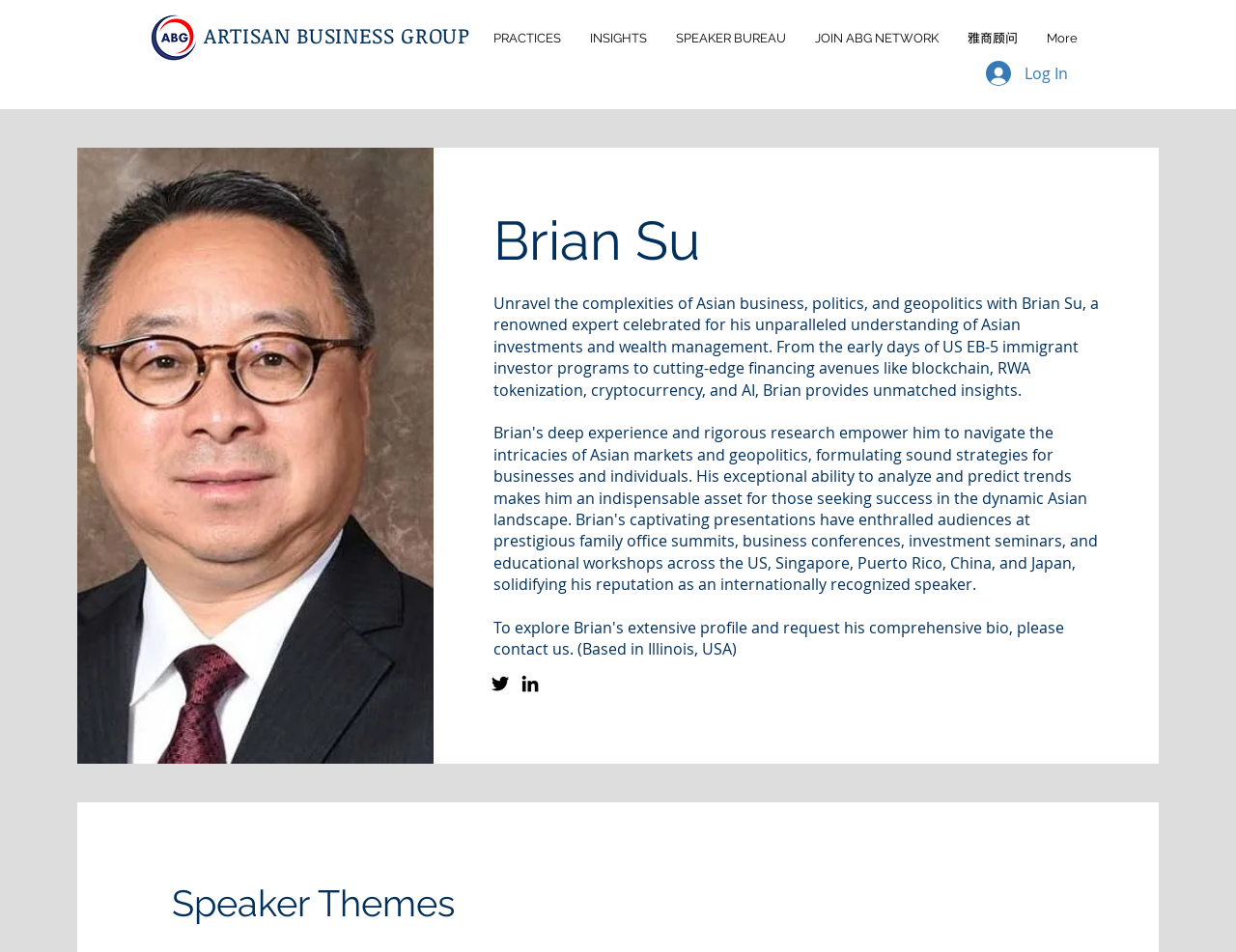Create an elaborate caption for the webpage.

This webpage is about Brian Su, a renowned thought leader on the intricate dynamics of politics and business within the Greater China region. At the top left corner, there is an "abg logo image" with a link to "Artisan Business Group, international market entry and risk management consulting firm." Next to it, there is a link to "ARTISAN BUSINESS GROUP". 

On the top navigation bar, there are five links: "PRACTICES", "INSIGHTS", "SPEAKER BUREAU", "JOIN ABG NETWORK", and "雅商顾问" (which is Chinese for "Artisan Business Consulting"). At the far right of the navigation bar, there is a "More" button and a "Log In" button.

Below the navigation bar, there is a large image of Mr. Brian Su, and a heading with his name. Underneath the image, there is a paragraph describing Brian Su's expertise in Asian business, politics, and geopolitics, highlighting his unparalleled understanding of Asian investments and wealth management.

To the right of Brian Su's image, there is a social bar with links to Twitter and LinkedIn, each accompanied by their respective icons. At the bottom of the page, there is a heading "Speaker Themes".